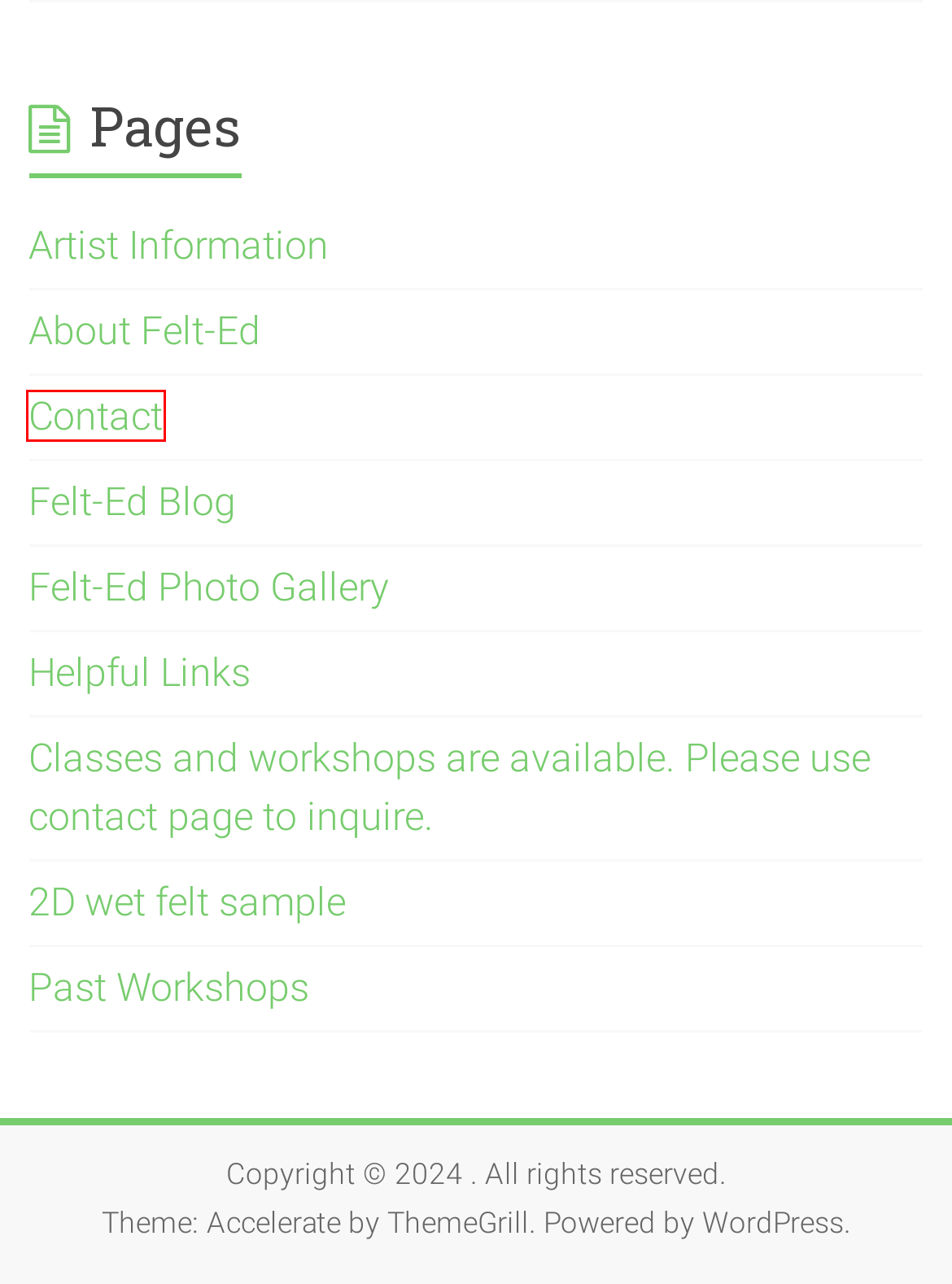Examine the screenshot of the webpage, noting the red bounding box around a UI element. Pick the webpage description that best matches the new page after the element in the red bounding box is clicked. Here are the candidates:
A. 2D wet felt sample
B. Felt-Ed Photo Gallery
C. Classes and workshops are available. Please use contact page to inquire.
D. Contact
E. Past Workshops
F. Blog Tool, Publishing Platform, and CMS – WordPress.org
G. Felt-Ed Blog
H. Artist Information

D